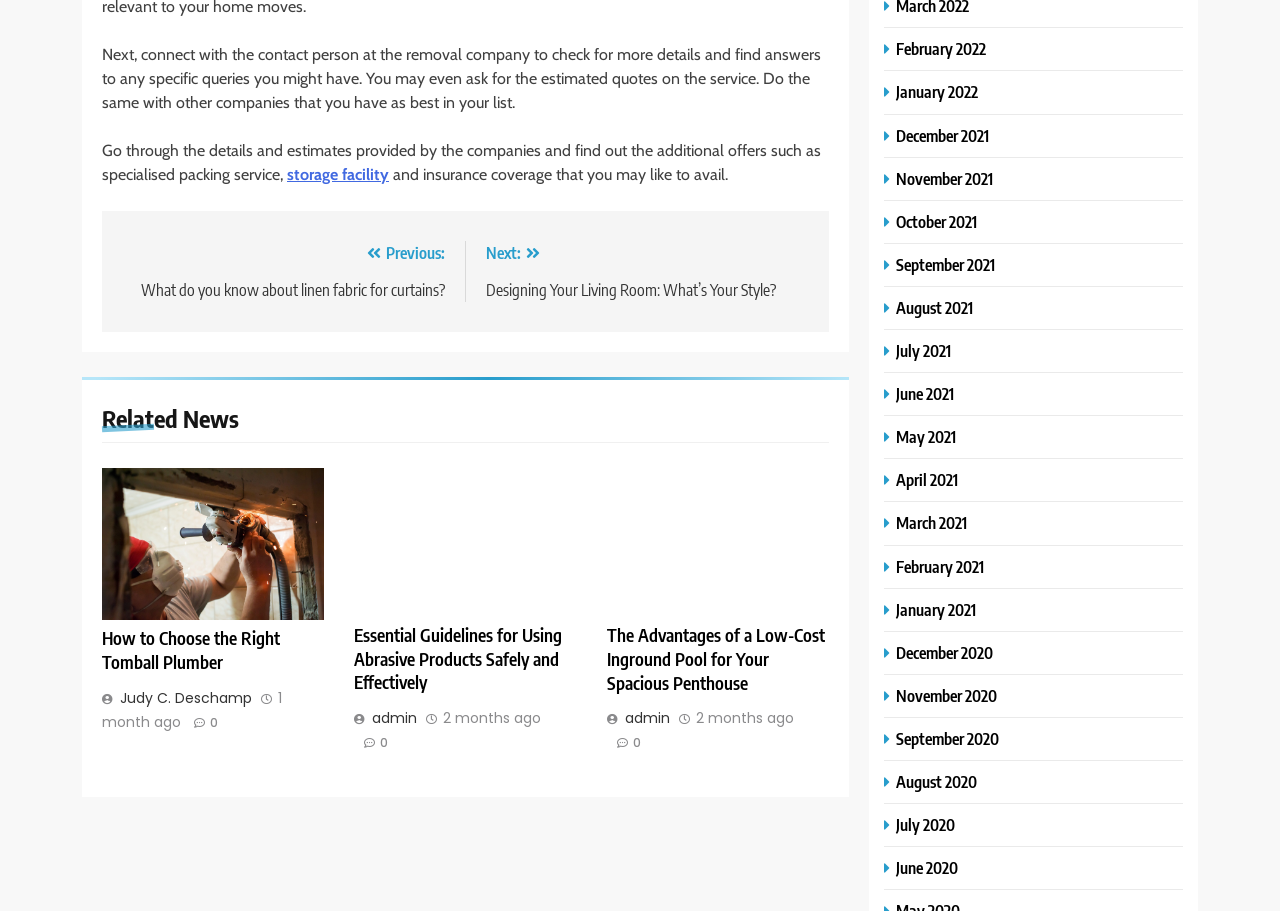What is the advantage of a low-cost inground pool?
Answer the question with as much detail as possible.

The third article is titled 'The Advantages of a Low-Cost Inground Pool for Your Spacious Penthouse', which suggests that the advantage of a low-cost inground pool is that it is suitable for a spacious penthouse.